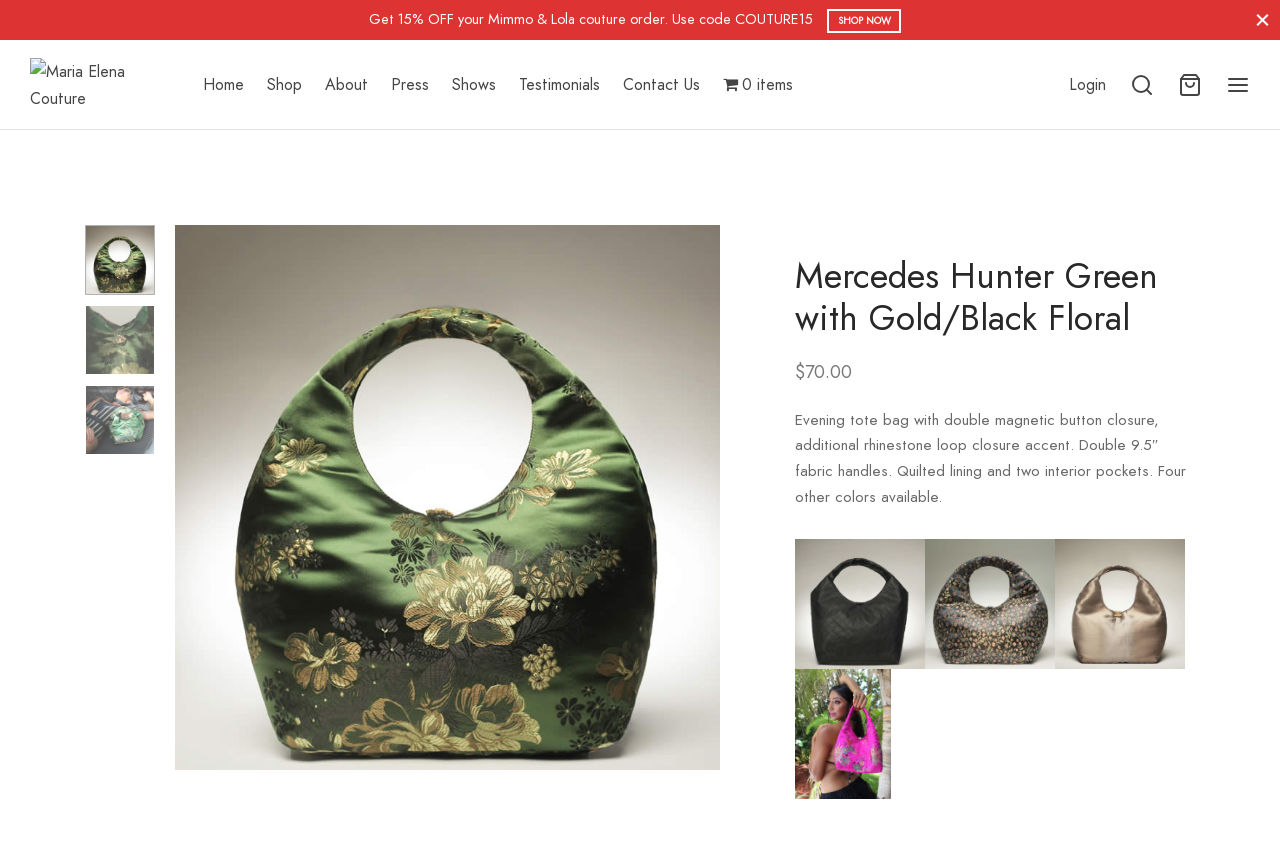Please locate the bounding box coordinates of the element's region that needs to be clicked to follow the instruction: "Click the 'Login' button". The bounding box coordinates should be provided as four float numbers between 0 and 1, i.e., [left, top, right, bottom].

[0.835, 0.084, 0.864, 0.116]